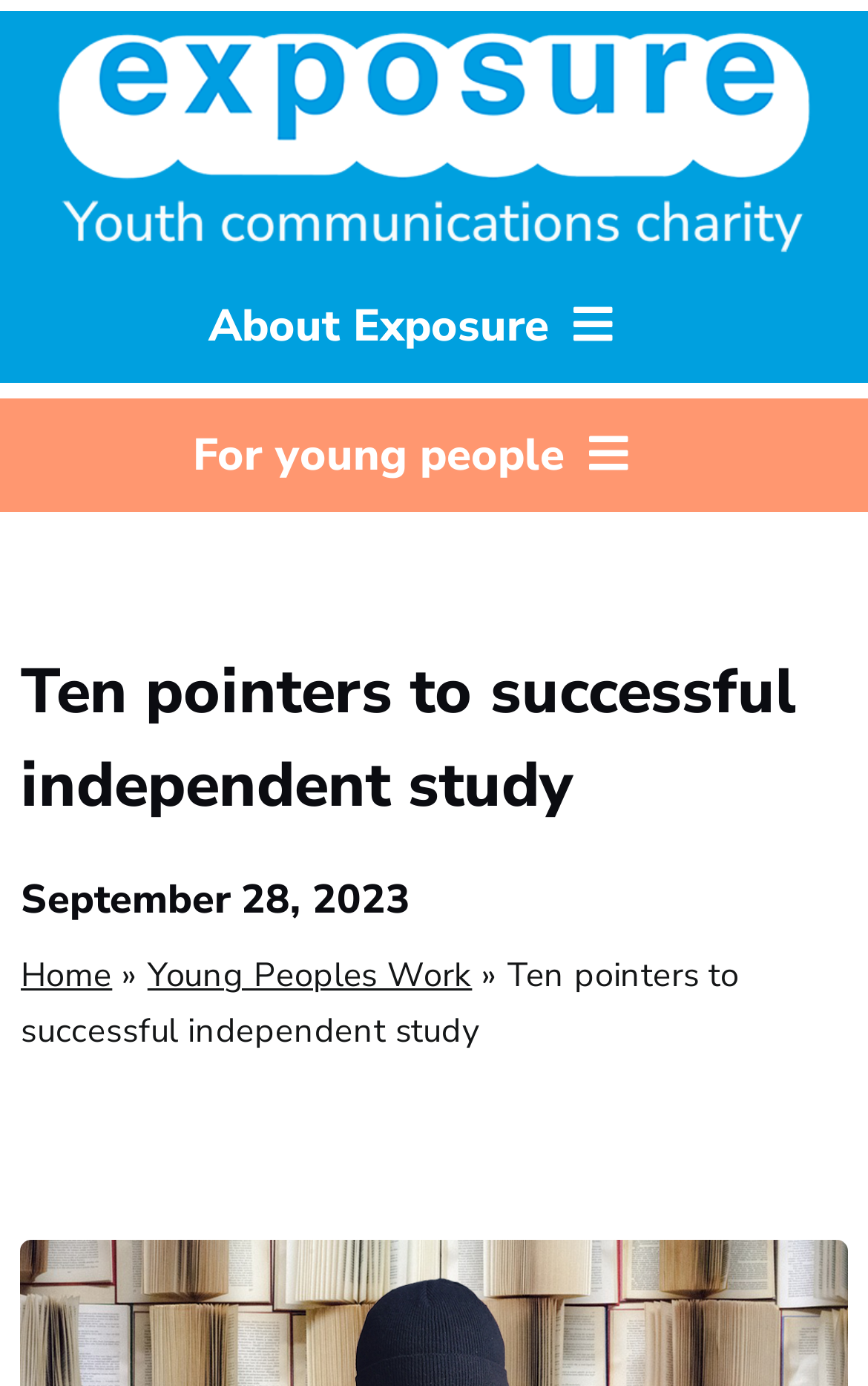Predict the bounding box of the UI element that fits this description: "Young Peoples Work".

[0.17, 0.687, 0.544, 0.719]